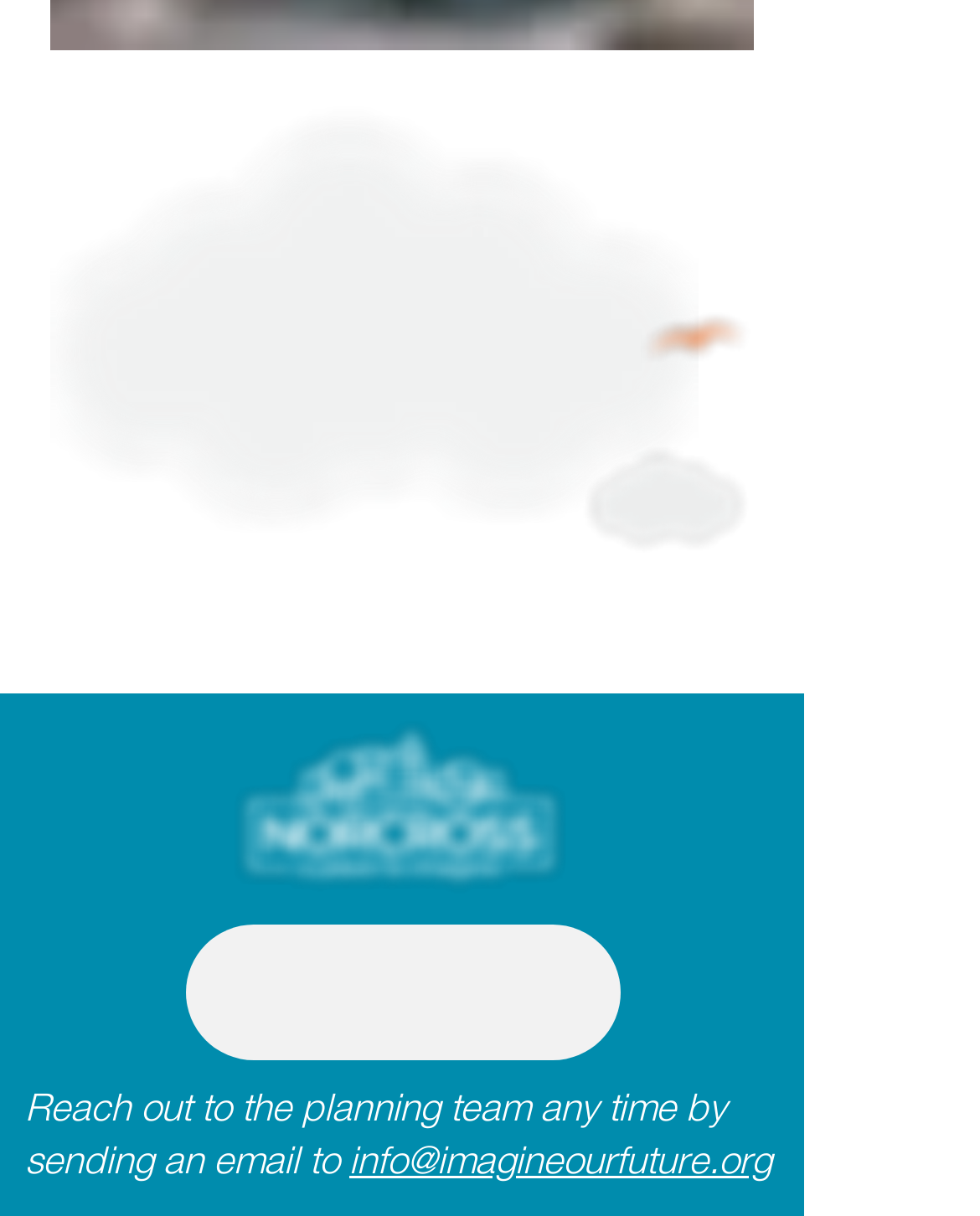Answer with a single word or phrase: 
What social media platforms are listed?

Instagram, Facebook, YouTube